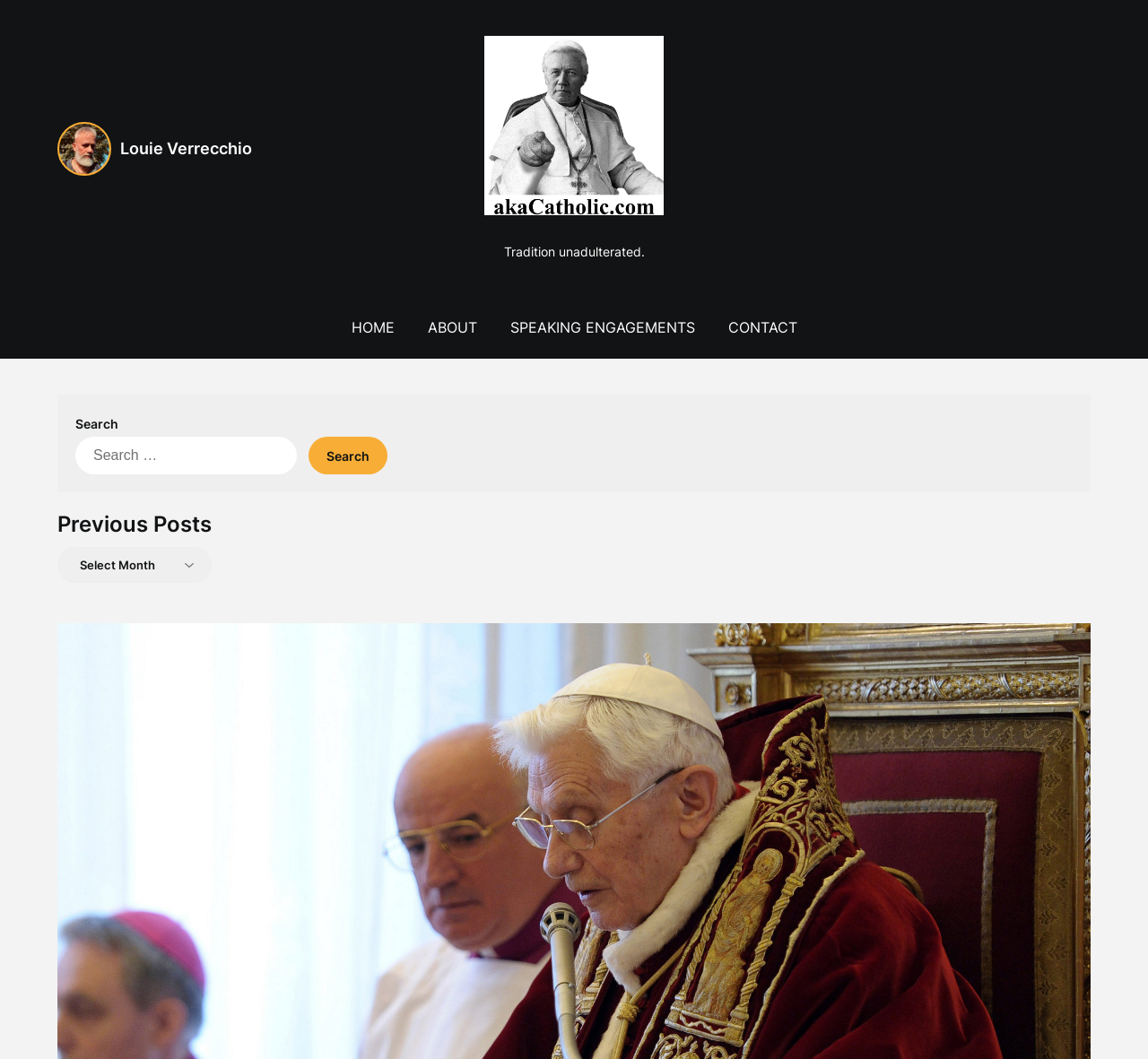Determine the coordinates of the bounding box that should be clicked to complete the instruction: "contact the author". The coordinates should be represented by four float numbers between 0 and 1: [left, top, right, bottom].

[0.621, 0.28, 0.707, 0.339]